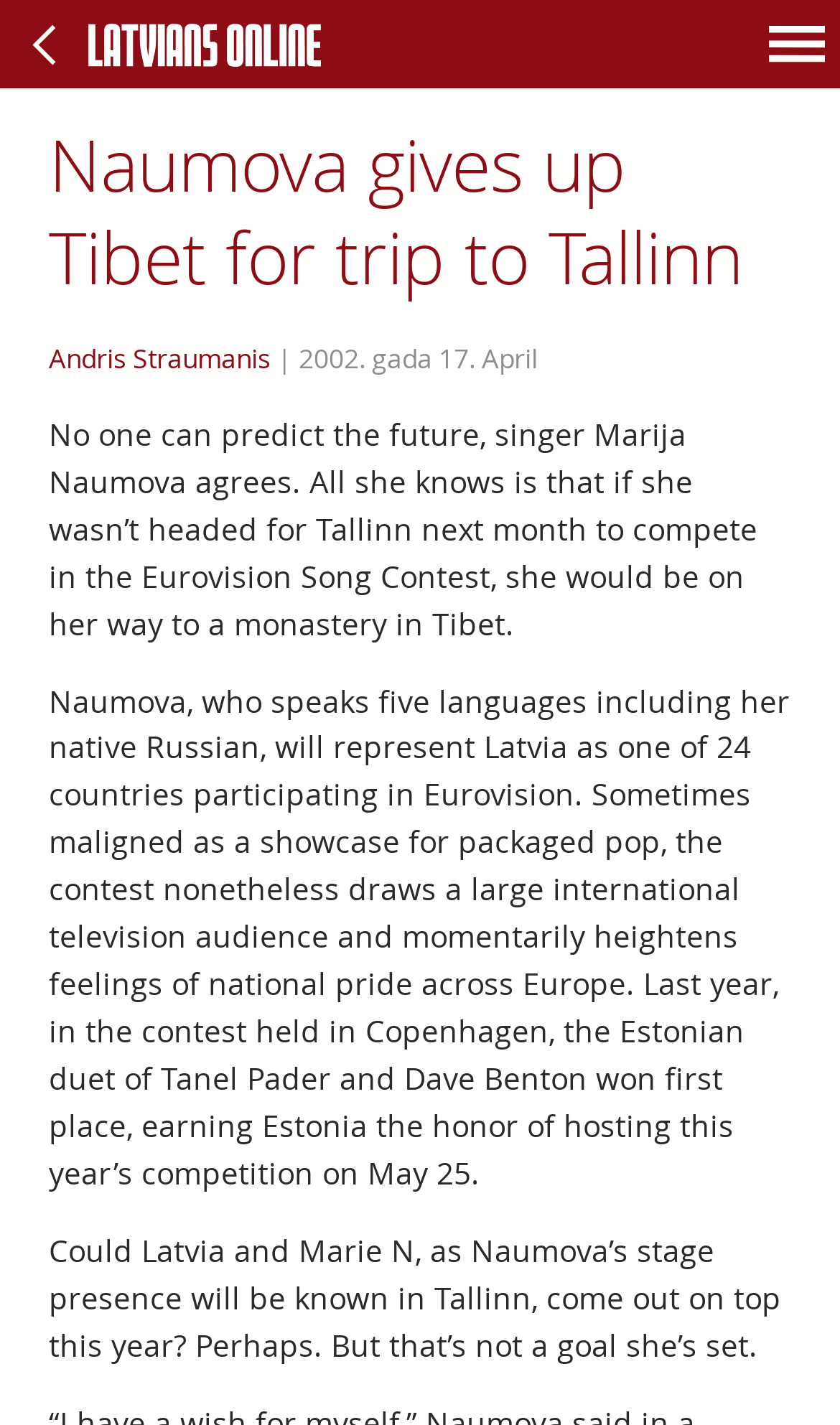Answer the question in a single word or phrase:
What is the date of the Eurovision Song Contest?

May 25